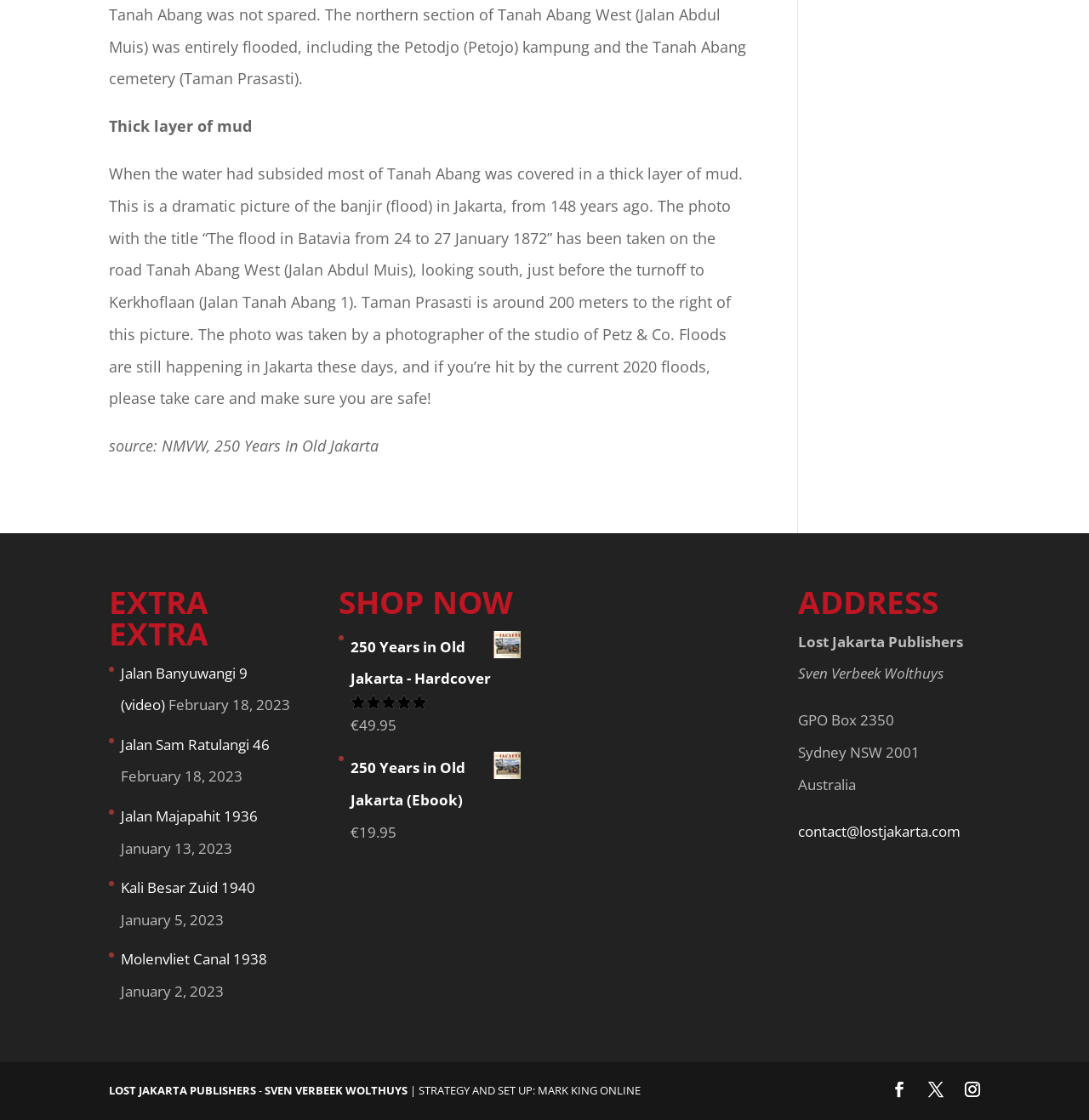What is the name of the publisher?
Using the information presented in the image, please offer a detailed response to the question.

The name of the publisher is Lost Jakarta Publishers, which is mentioned in the ADDRESS section.